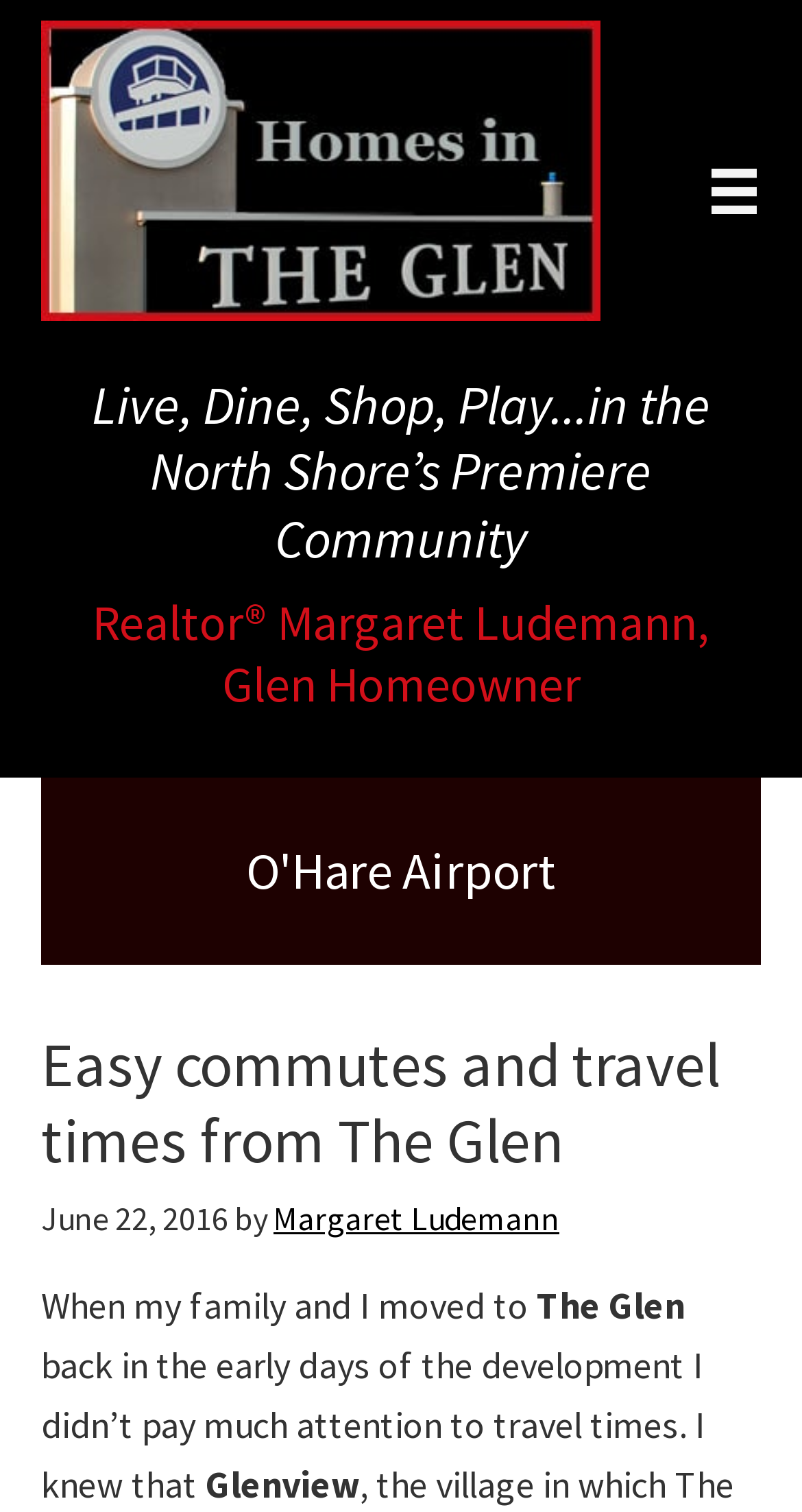What is the date mentioned in the webpage?
Look at the image and respond to the question as thoroughly as possible.

I found the answer by looking at the time element which contains the static text 'June 22, 2016'.